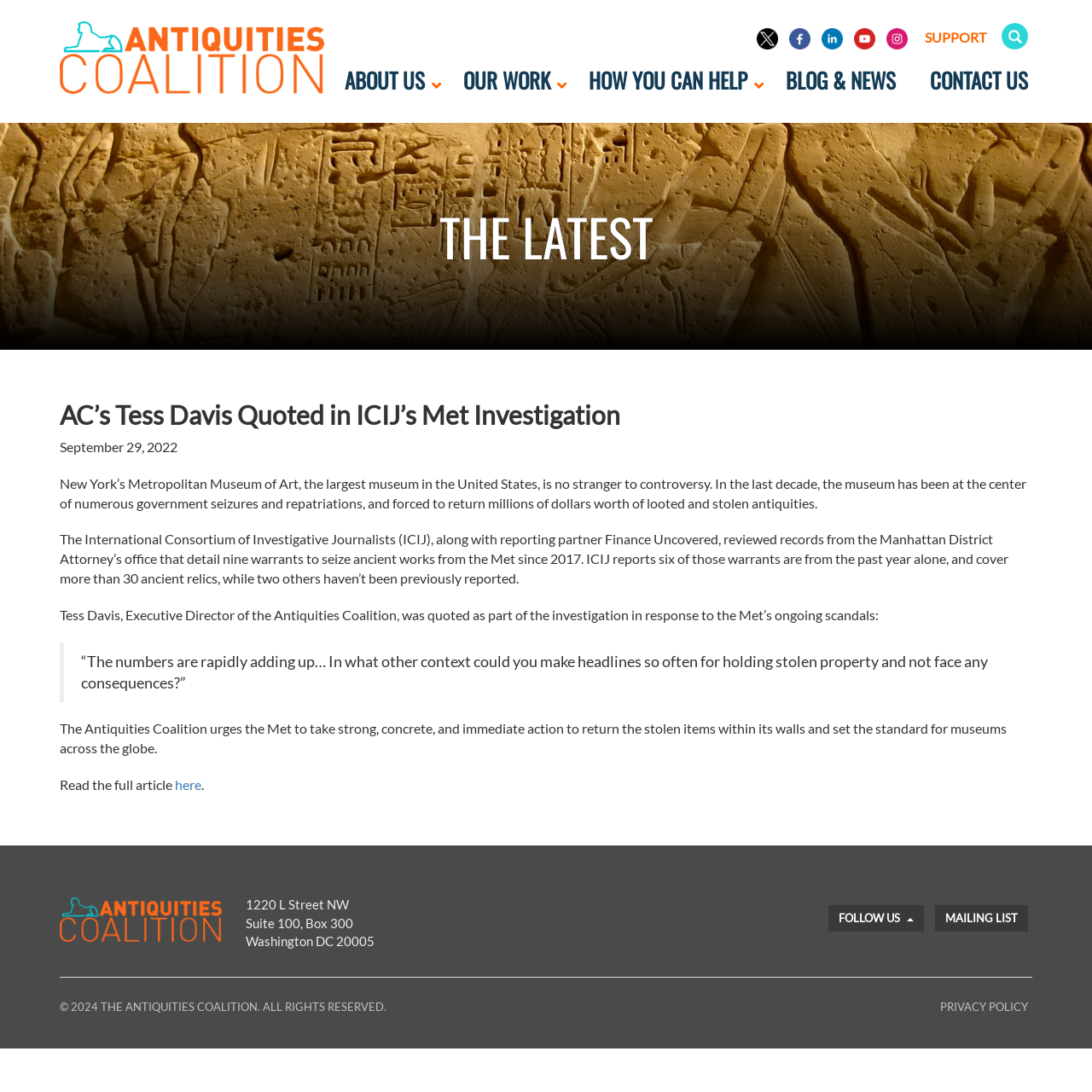Based on the element description, predict the bounding box coordinates (top-left x, top-left y, bottom-right x, bottom-right y) for the UI element in the screenshot: About Us

[0.3, 0.05, 0.409, 0.098]